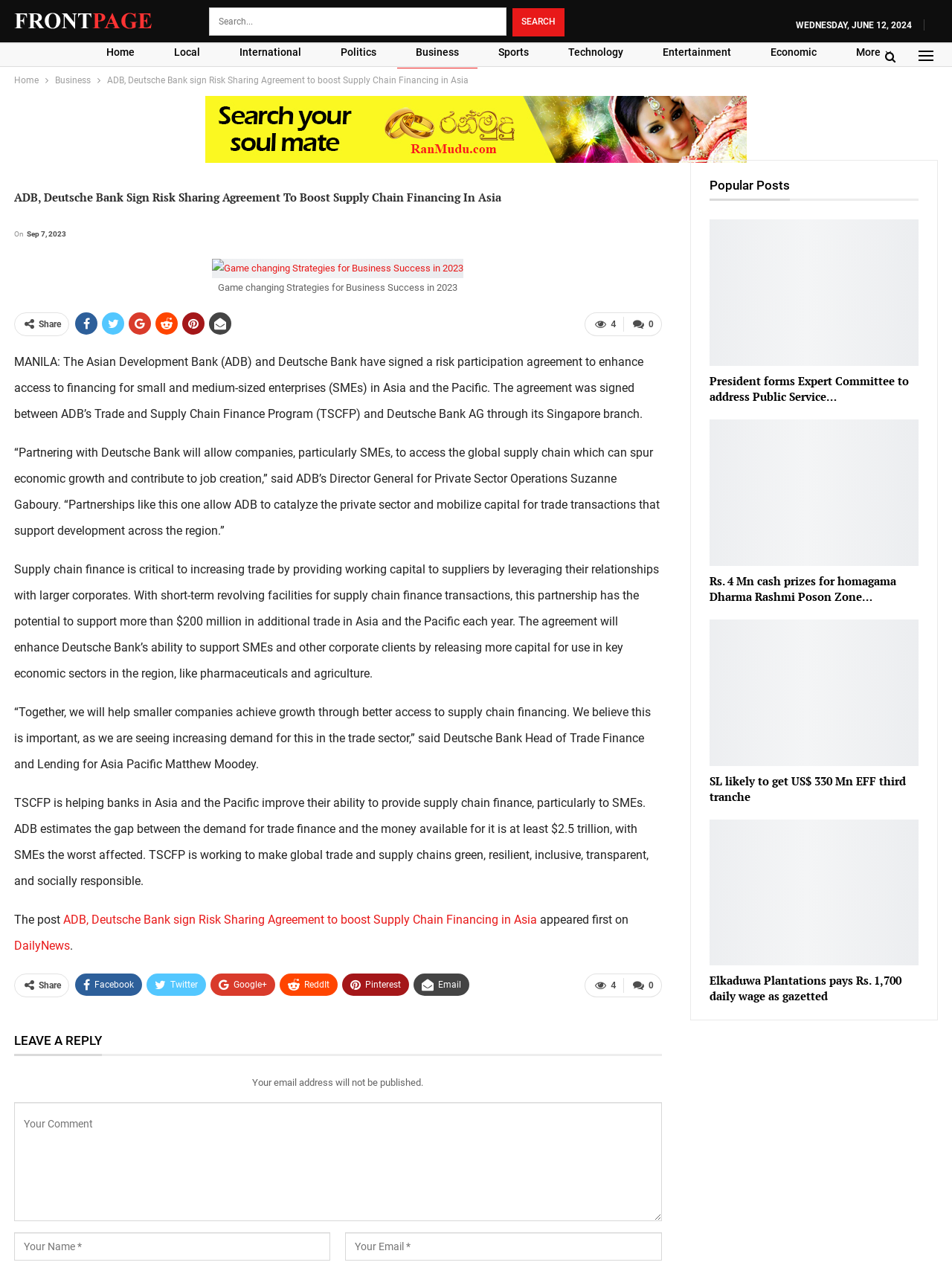Determine and generate the text content of the webpage's headline.

ADB, Deutsche Bank Sign Risk Sharing Agreement To Boost Supply Chain Financing In Asia